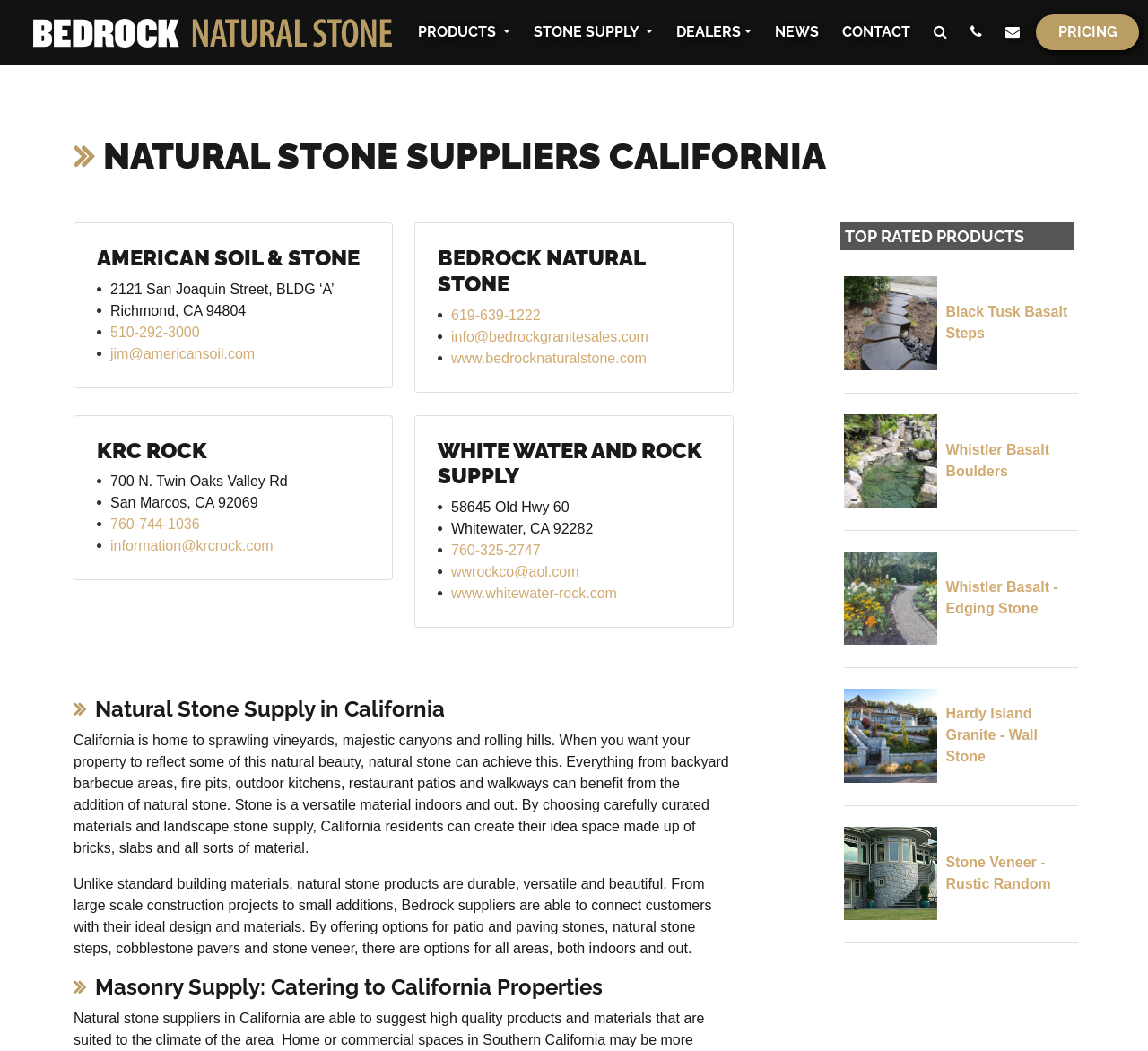Find the bounding box coordinates for the element that must be clicked to complete the instruction: "Click on the 'PRODUCTS' link". The coordinates should be four float numbers between 0 and 1, indicated as [left, top, right, bottom].

[0.358, 0.014, 0.451, 0.048]